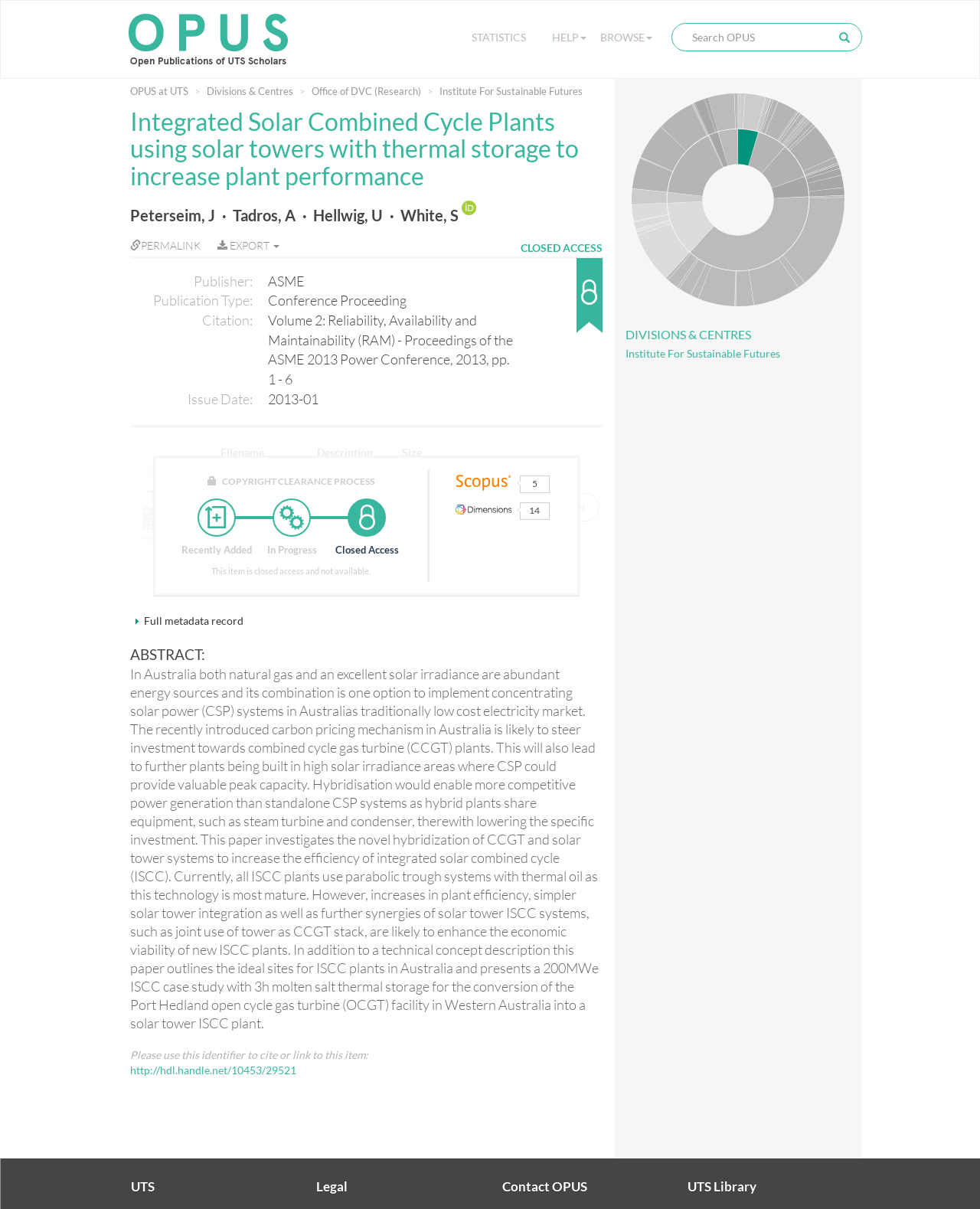Locate the bounding box coordinates of the clickable area to execute the instruction: "Click on the thumbnail". Provide the coordinates as four float numbers between 0 and 1, represented as [left, top, right, bottom].

[0.139, 0.413, 0.195, 0.424]